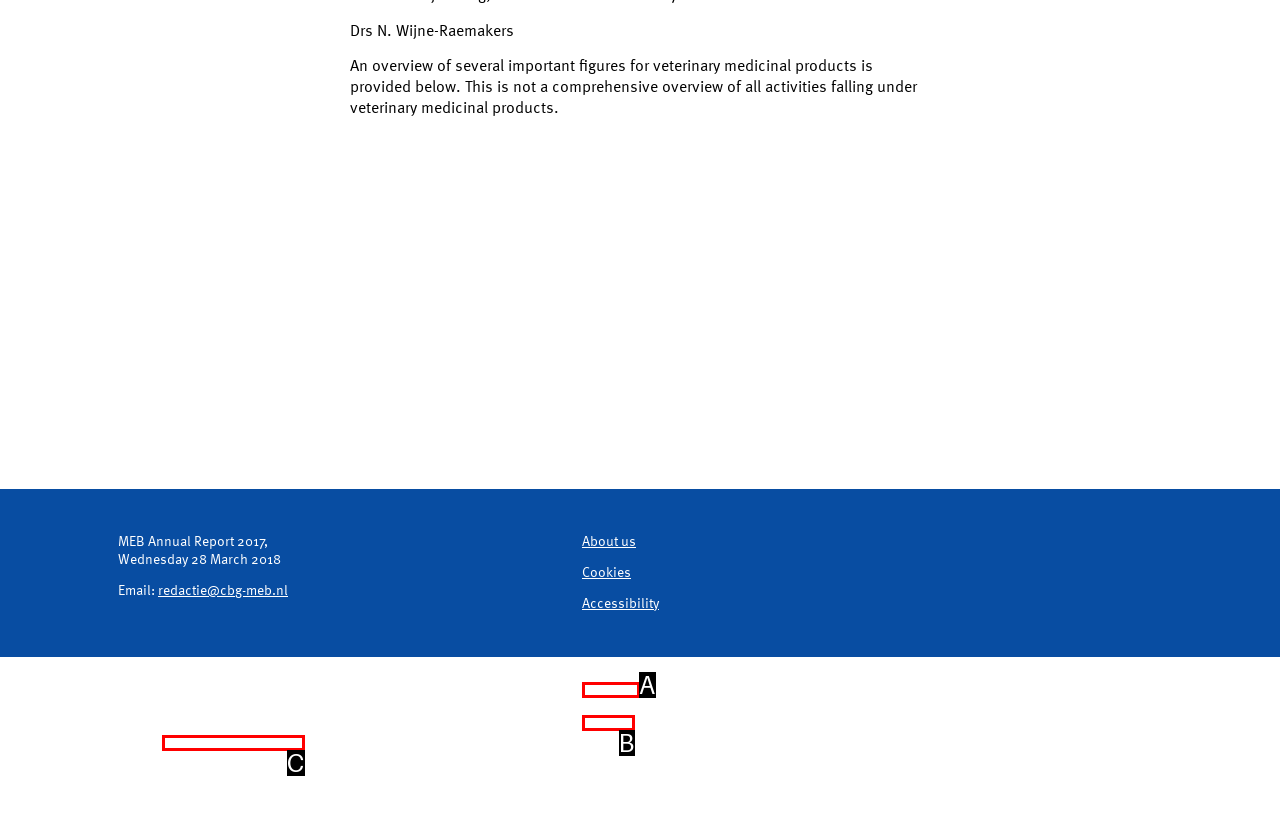Identify the HTML element that best fits the description: About us. Respond with the letter of the corresponding element.

A